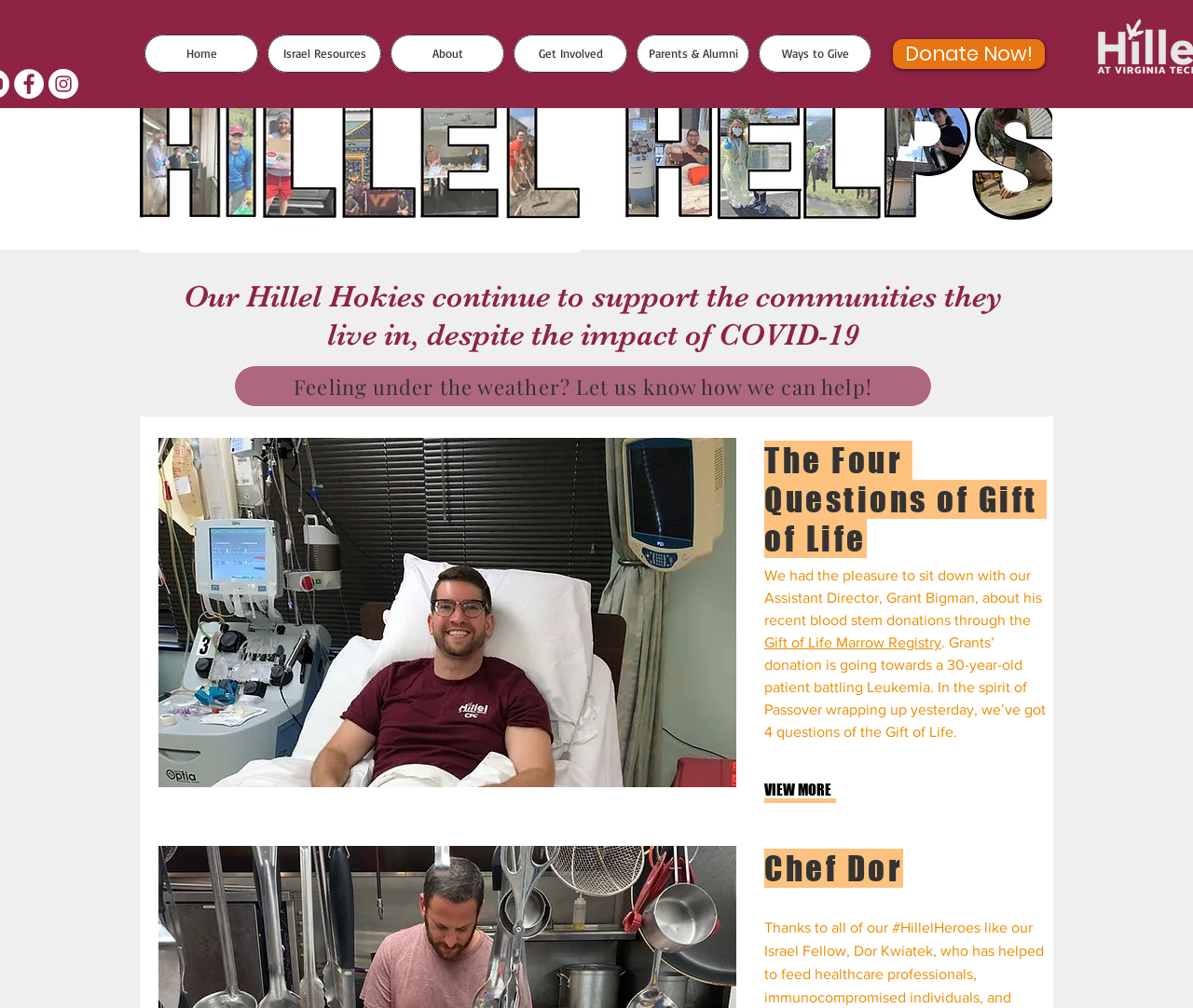Determine the bounding box coordinates of the clickable element necessary to fulfill the instruction: "Check out our Facebook page". Provide the coordinates as four float numbers within the 0 to 1 range, i.e., [left, top, right, bottom].

[0.012, 0.068, 0.037, 0.098]